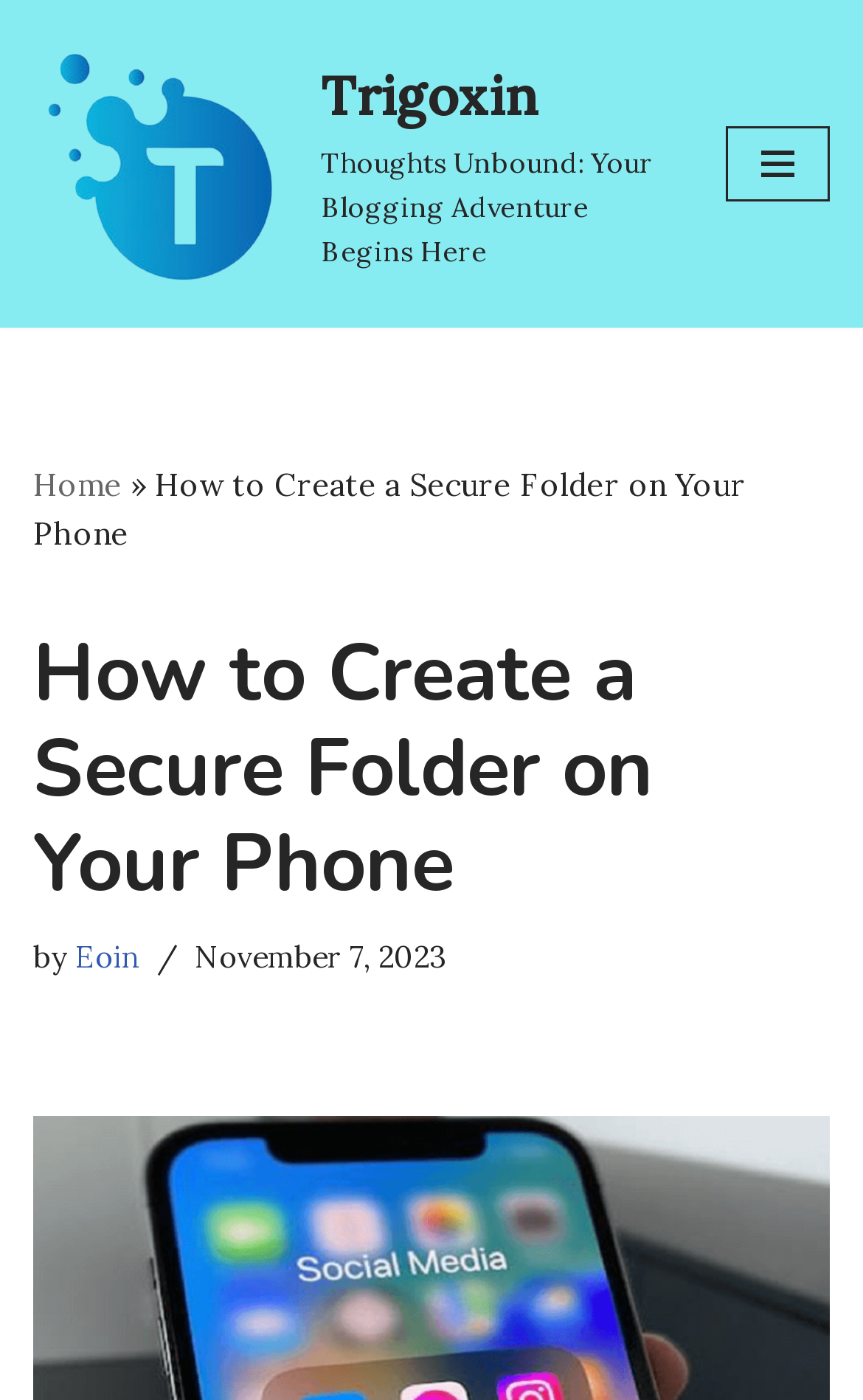Provide a short answer to the following question with just one word or phrase: What is the name of the blog?

Trigoxin Thoughts Unbound